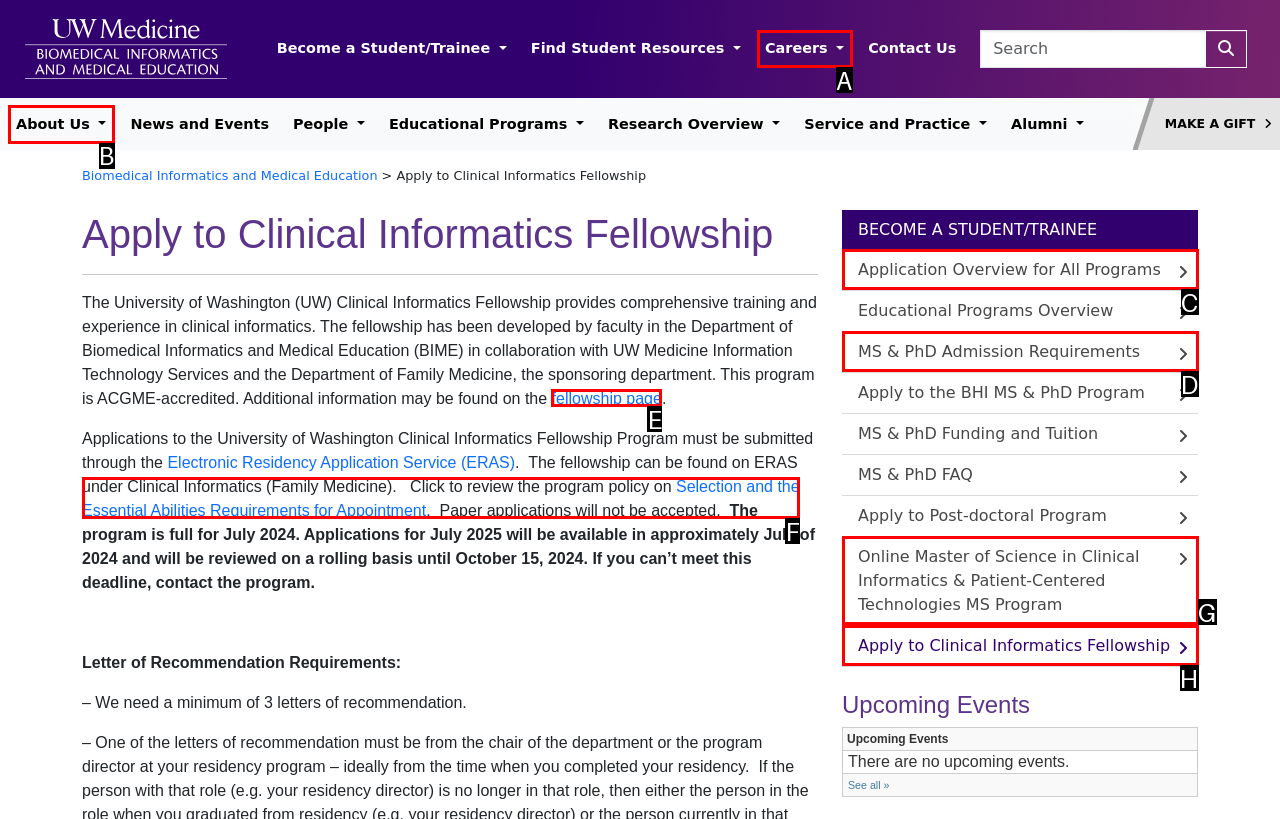Find the option that aligns with: Careers
Provide the letter of the corresponding option.

A